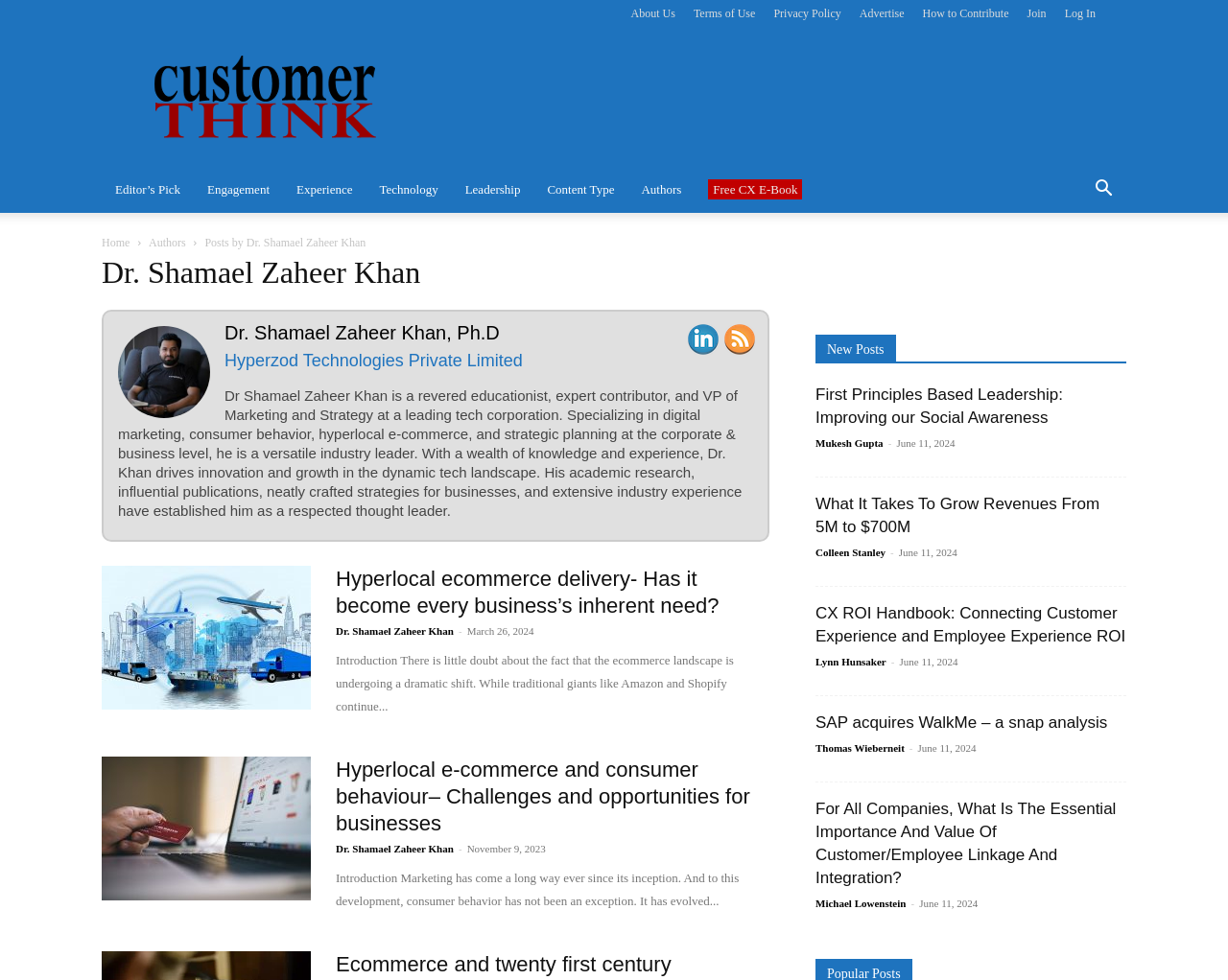Could you find the bounding box coordinates of the clickable area to complete this instruction: "Click on the 'Editor’s Pick' link"?

[0.083, 0.17, 0.158, 0.217]